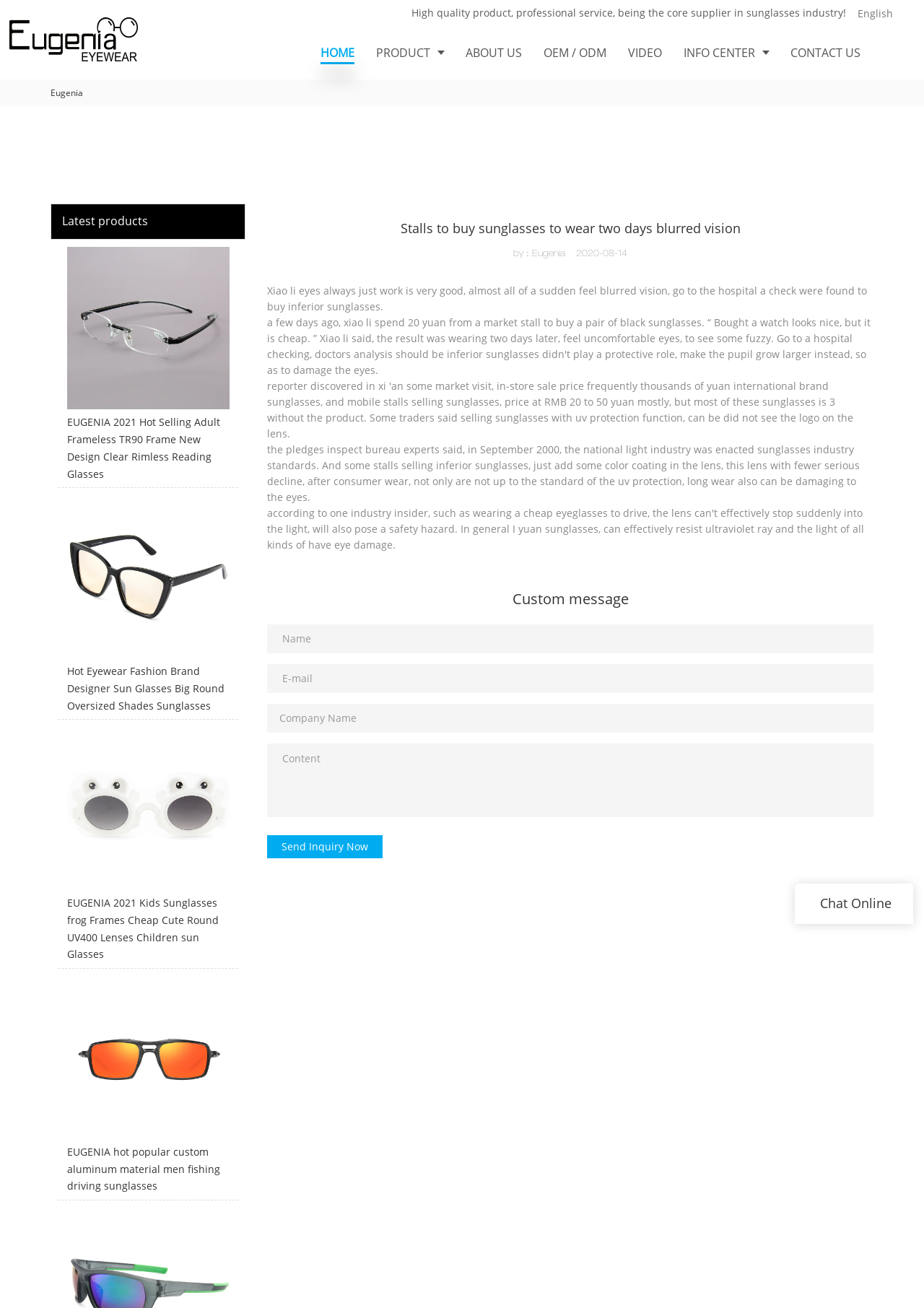What is the company name mentioned on the webpage?
Please provide a single word or phrase as your answer based on the screenshot.

Eugenia